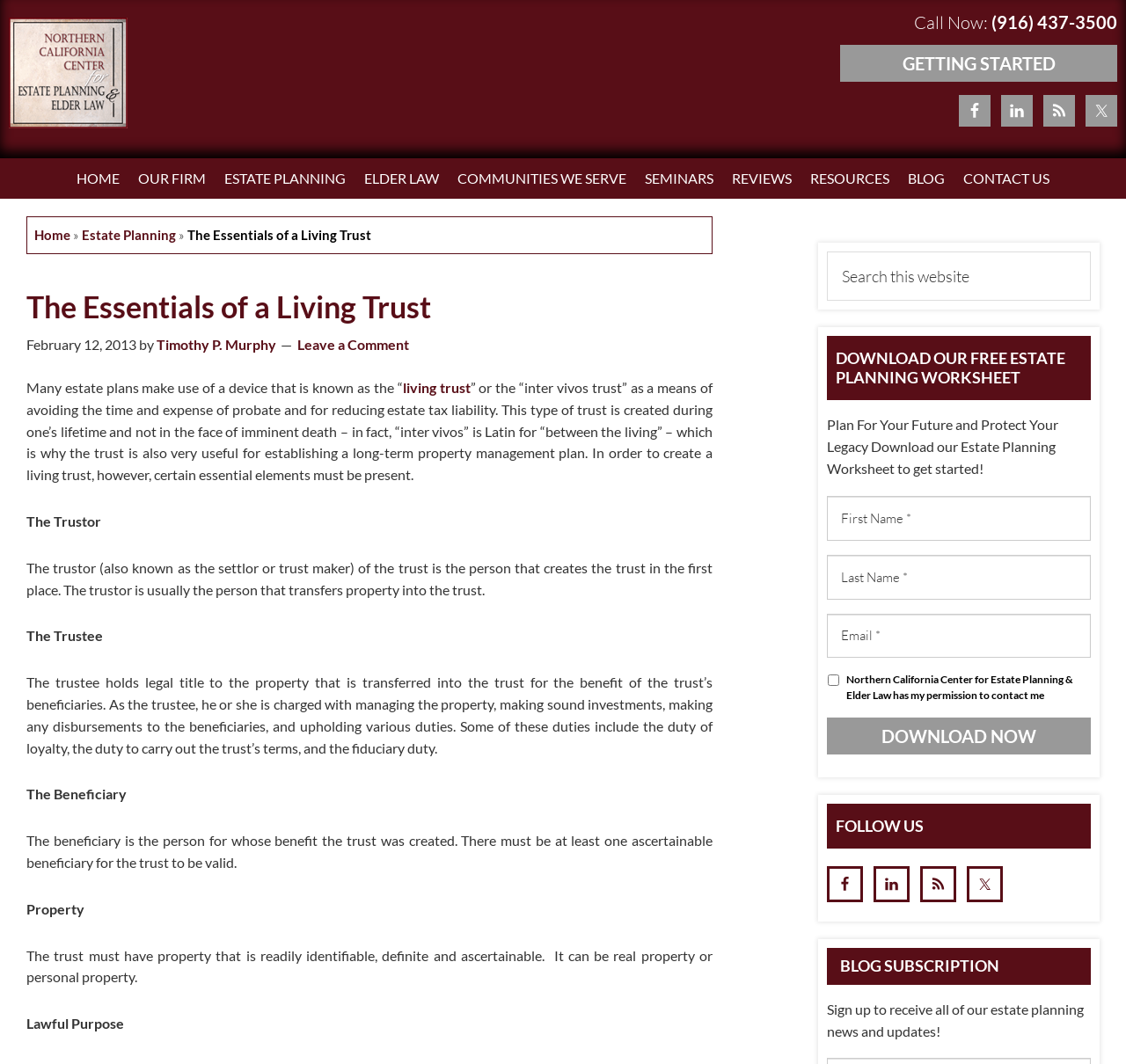Refer to the image and provide an in-depth answer to the question: 
What is the phone number to call?

I found the phone number by looking at the top right corner of the webpage, where it says 'Call Now:' followed by the phone number.